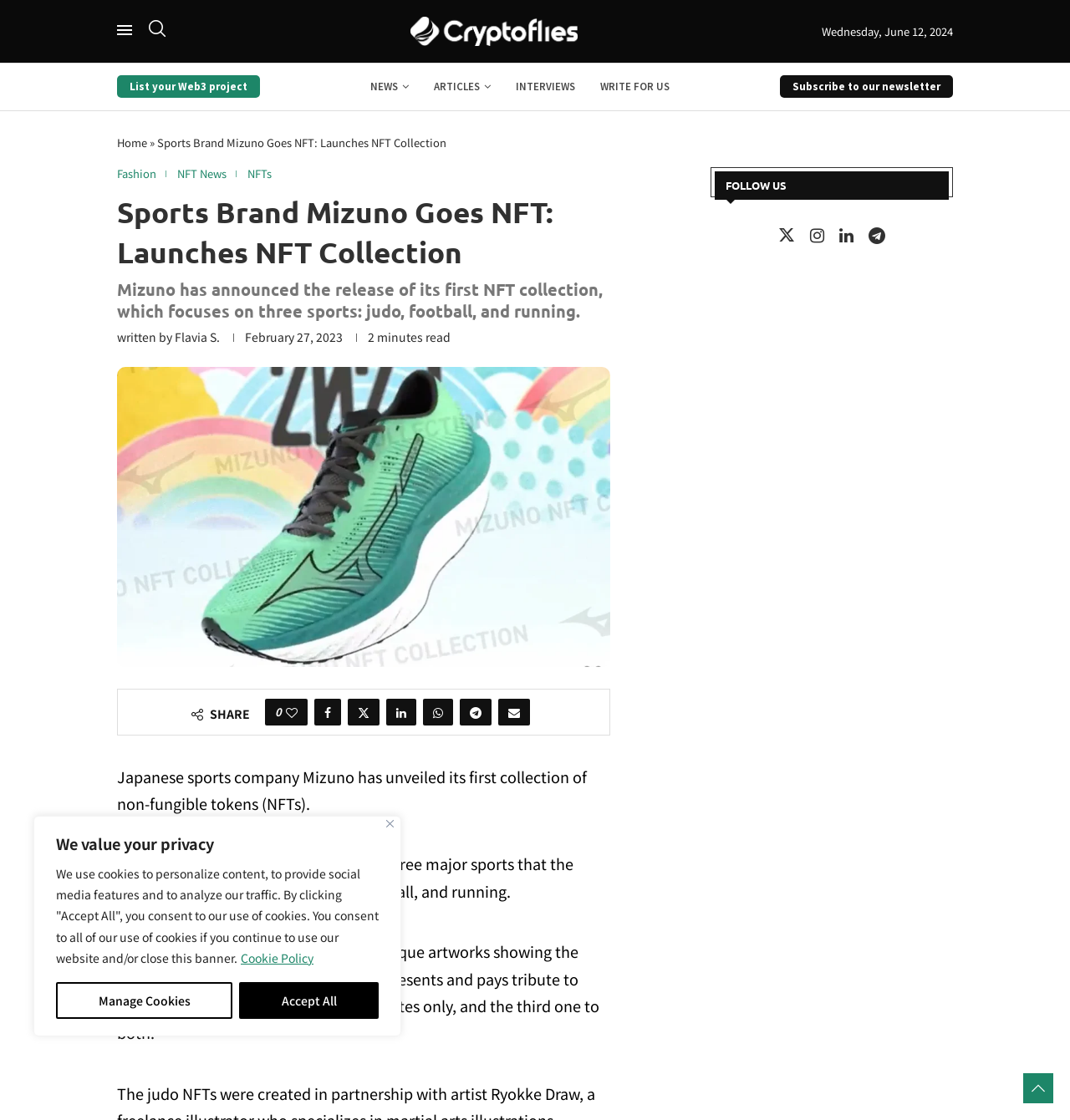What is the name of the sports brand that launched an NFT collection?
Provide a thorough and detailed answer to the question.

The answer can be found in the heading 'Sports Brand Mizuno Goes NFT: Launches NFT Collection' which indicates that Mizuno is the sports brand that launched an NFT collection.